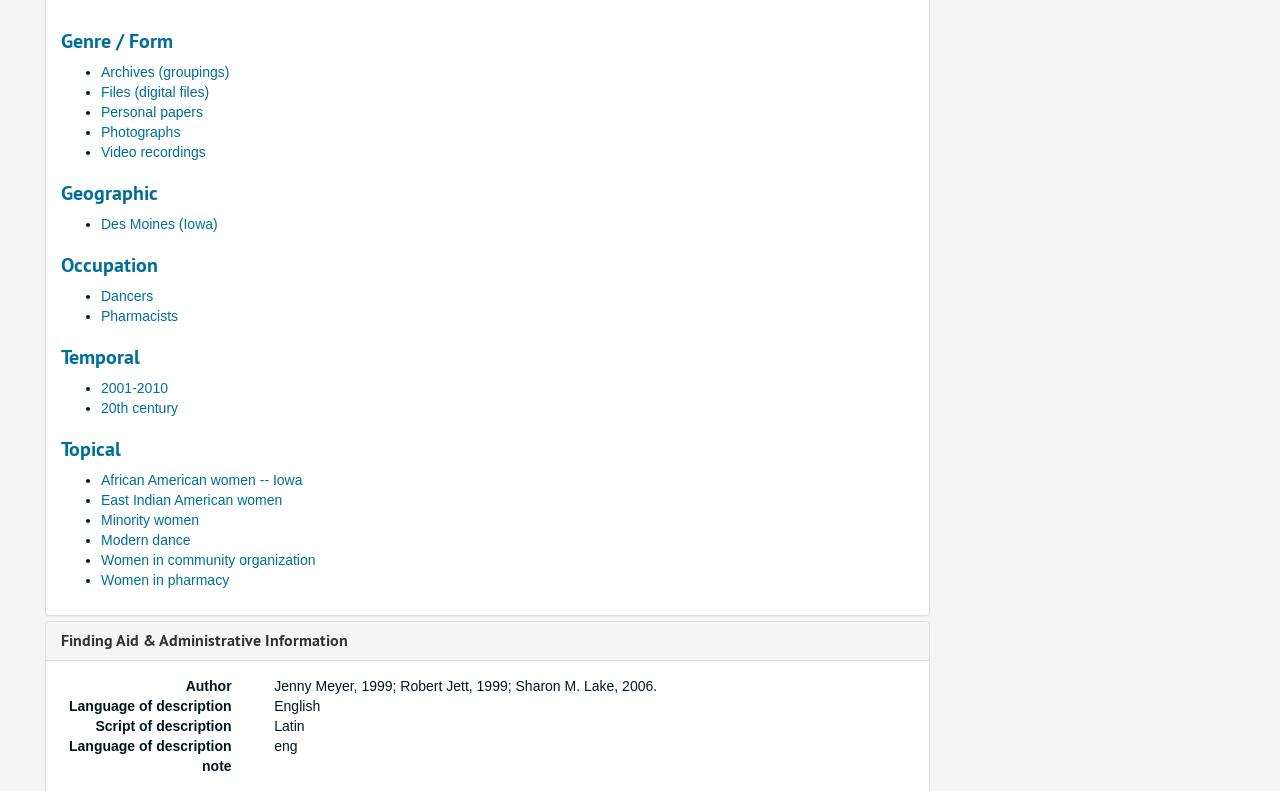Please determine the bounding box coordinates of the area that needs to be clicked to complete this task: 'Open Finding Aid & Administrative Information'. The coordinates must be four float numbers between 0 and 1, formatted as [left, top, right, bottom].

[0.048, 0.797, 0.272, 0.823]